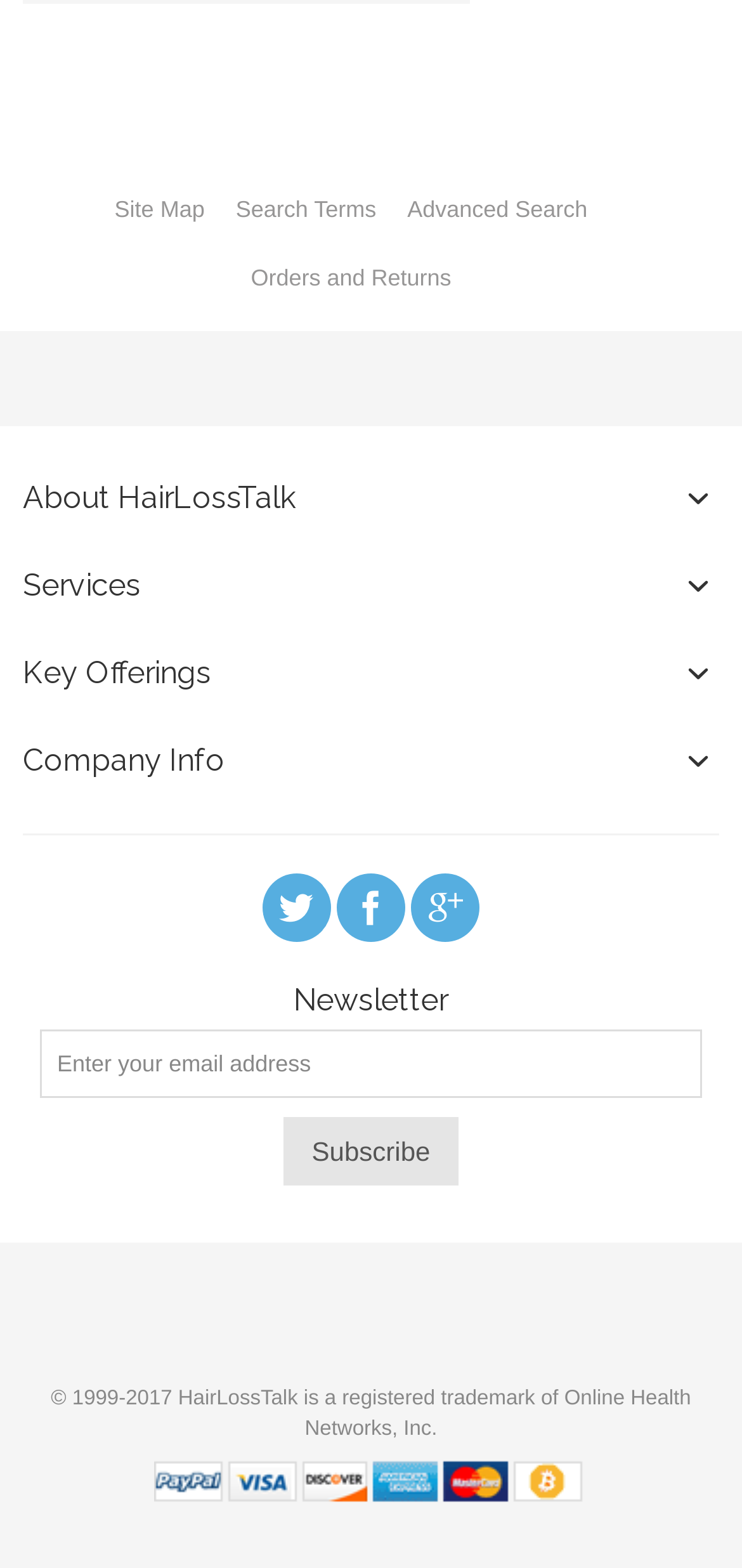Determine the bounding box coordinates of the clickable element necessary to fulfill the instruction: "View company information". Provide the coordinates as four float numbers within the 0 to 1 range, i.e., [left, top, right, bottom].

[0.031, 0.463, 0.969, 0.507]